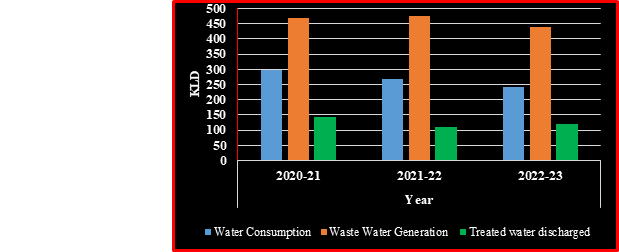What color represents Water Consumption in the graph?
Answer the question with as much detail as possible.

According to the caption, Water Consumption is depicted in blue, highlighting the total quantity of water utilized.